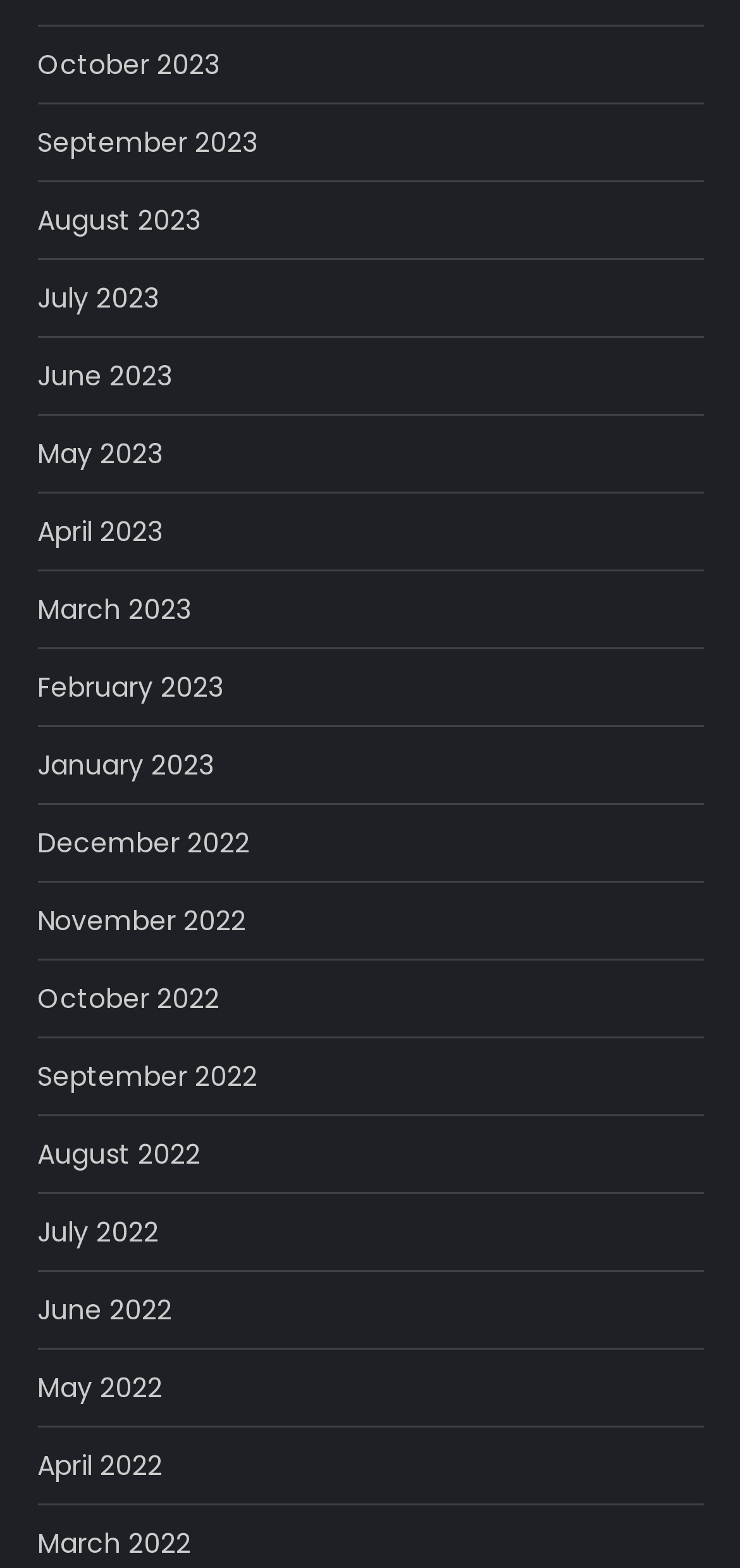Are the months listed in chronological order?
Examine the image closely and answer the question with as much detail as possible.

I examined the list of links on the webpage and noticed that the months are listed in chronological order, from the latest month (October 2023) to the earliest month (March 2022).